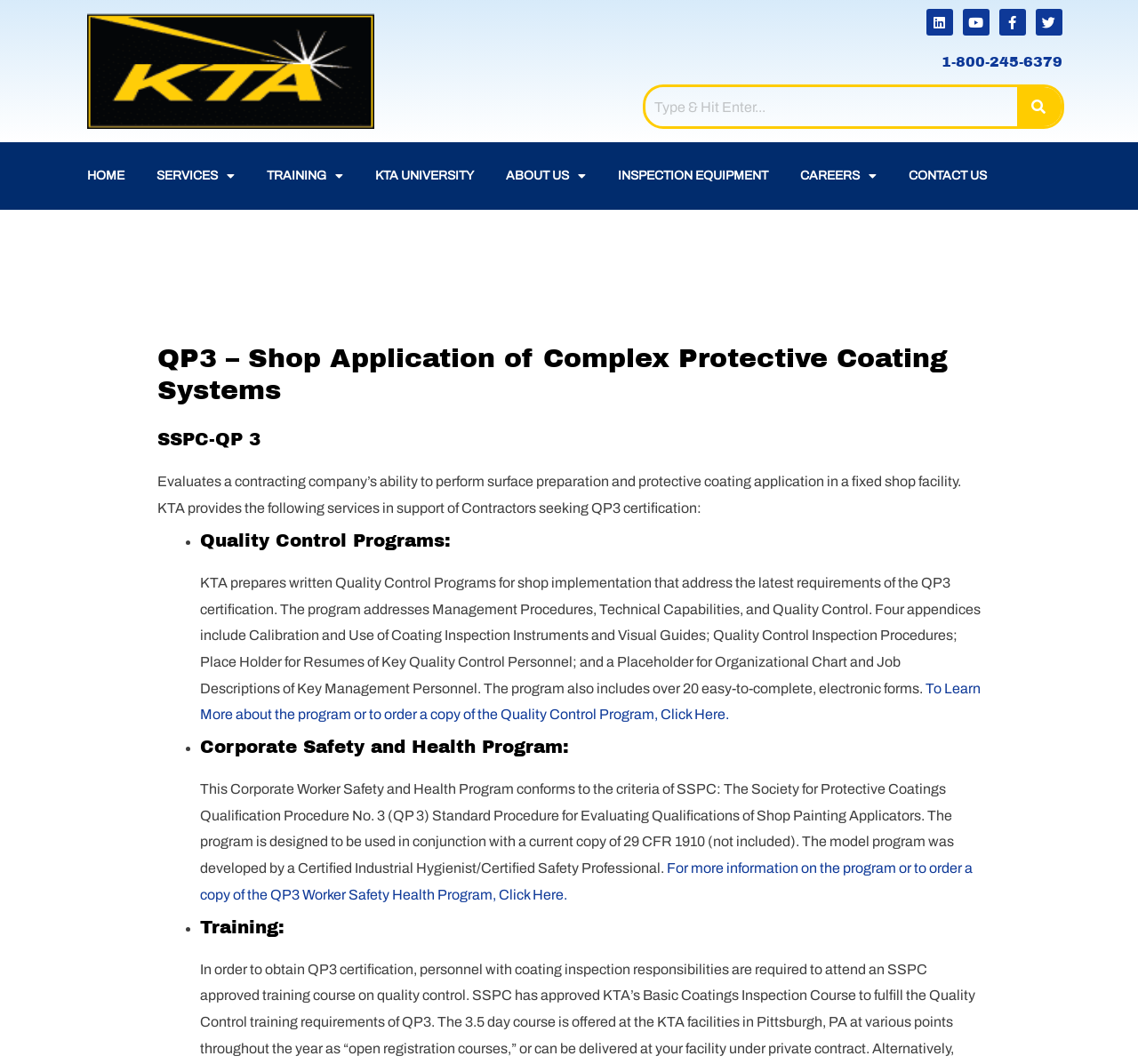Pinpoint the bounding box coordinates of the clickable element needed to complete the instruction: "Learn more about the Quality Control Program". The coordinates should be provided as four float numbers between 0 and 1: [left, top, right, bottom].

[0.176, 0.64, 0.861, 0.679]